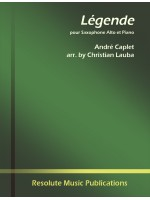Offer a comprehensive description of the image.

The image showcases the cover of "Légende," an arrangement for alto saxophone and piano by Christian Lauba, originally composed by André Caplet. The cover features a gradient green background, which provides a vibrant and appealing aesthetic. Prominently displayed at the top is the title "Légende," followed by the notation indicating it is for "Saxophone Alto et Piano." Below the title, the credit for the arrangement is given to Lauba, also highlighting the original composer André Caplet. At the bottom, the publication is attributed to Resolute Music Publications, indicating its professional status within the music publishing industry. This composition bridges classical themes with contemporary arrangements, making it a notable addition to the repertoire for saxophonists.